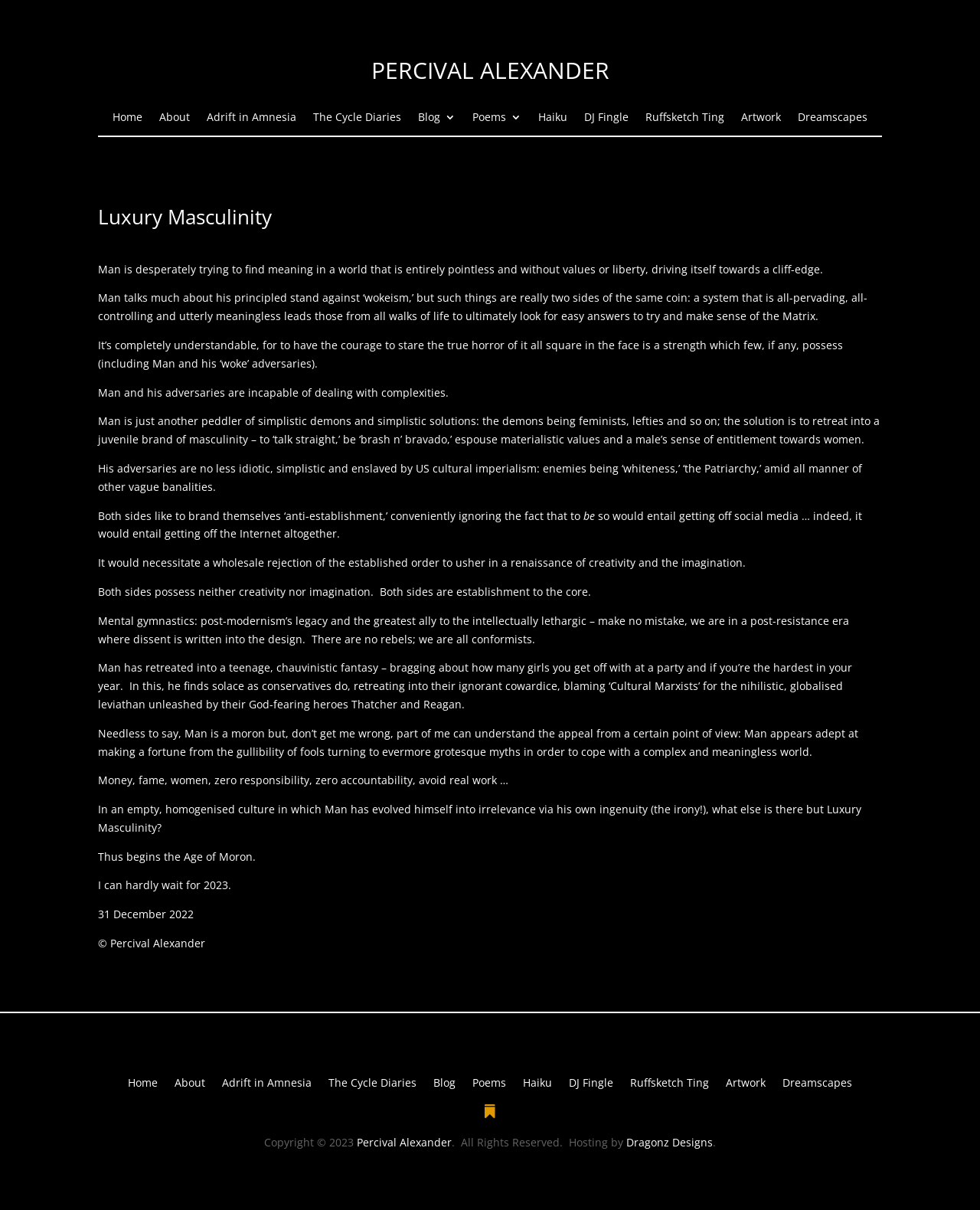Using floating point numbers between 0 and 1, provide the bounding box coordinates in the format (top-left x, top-left y, bottom-right x, bottom-right y). Locate the UI element described here: Poems

[0.482, 0.891, 0.516, 0.905]